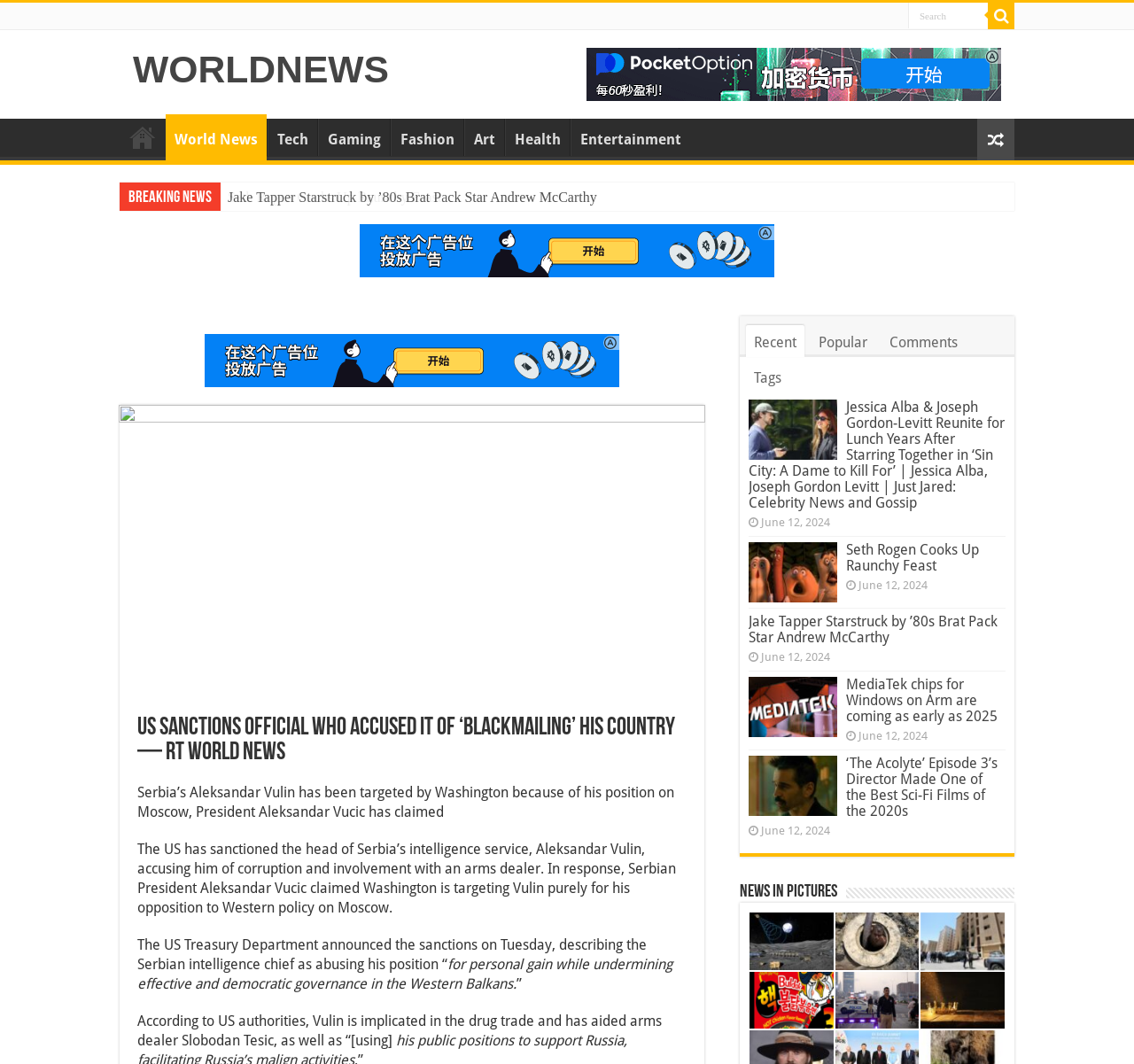What is the name of the Serbian president mentioned in the article?
Based on the image, give a concise answer in the form of a single word or short phrase.

Aleksandar Vucic